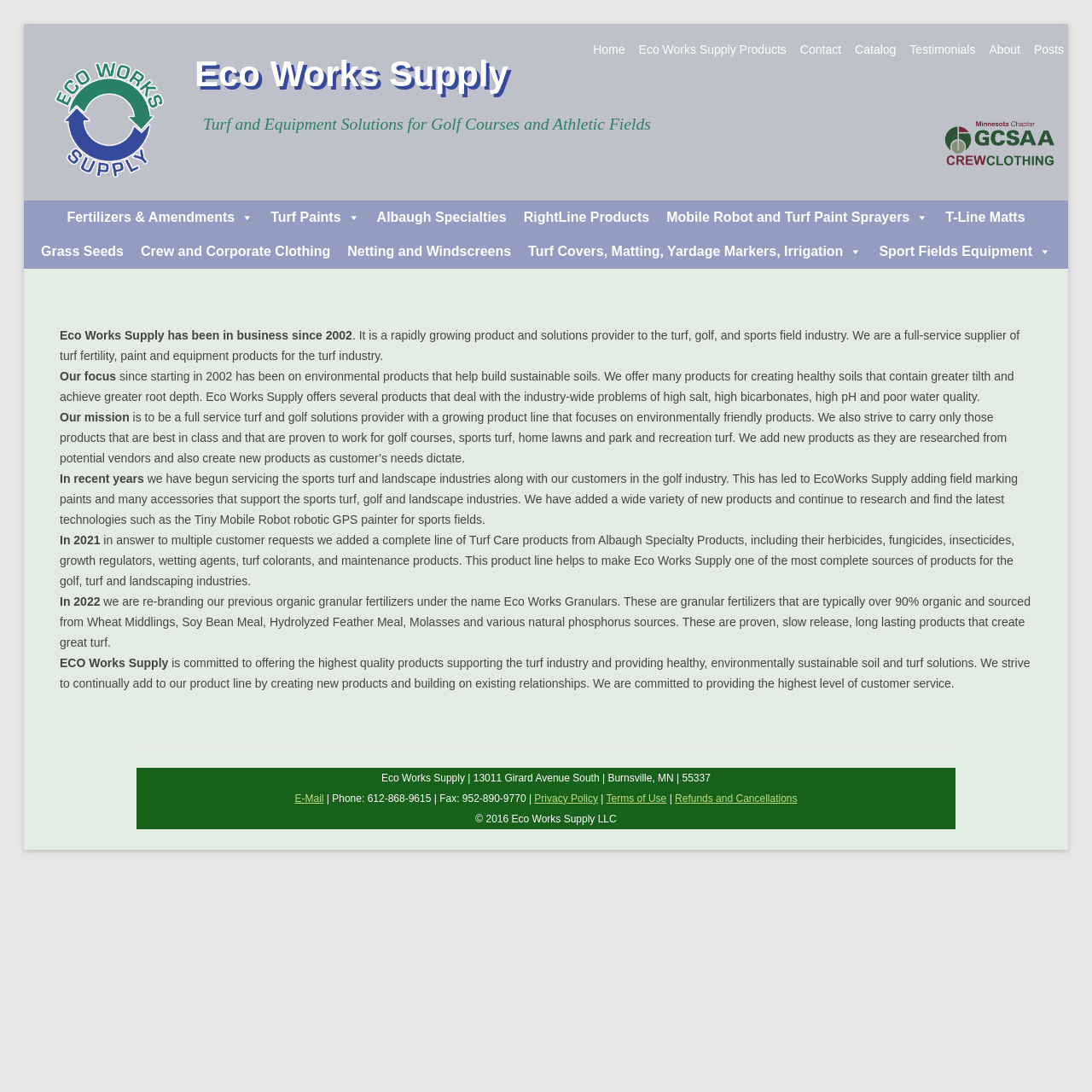Where is Eco Works Supply located?
Based on the image, give a concise answer in the form of a single word or short phrase.

Burnsville, MN